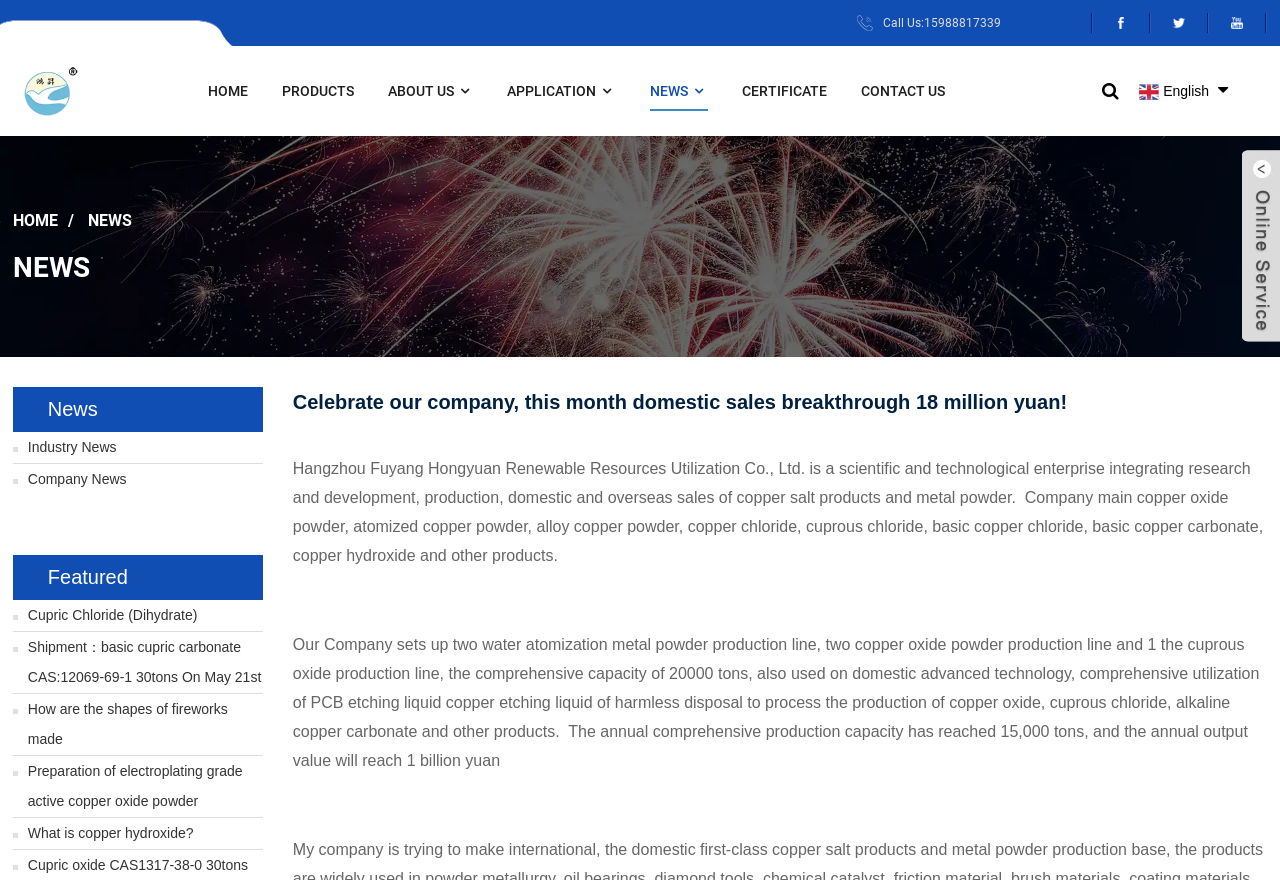What is the name of the company?
Please answer the question with as much detail and depth as you can.

The company name is mentioned in the introduction of the company, which is Hangzhou Fuyang Hongyuan Renewable Resources Utilization Co., Ltd.